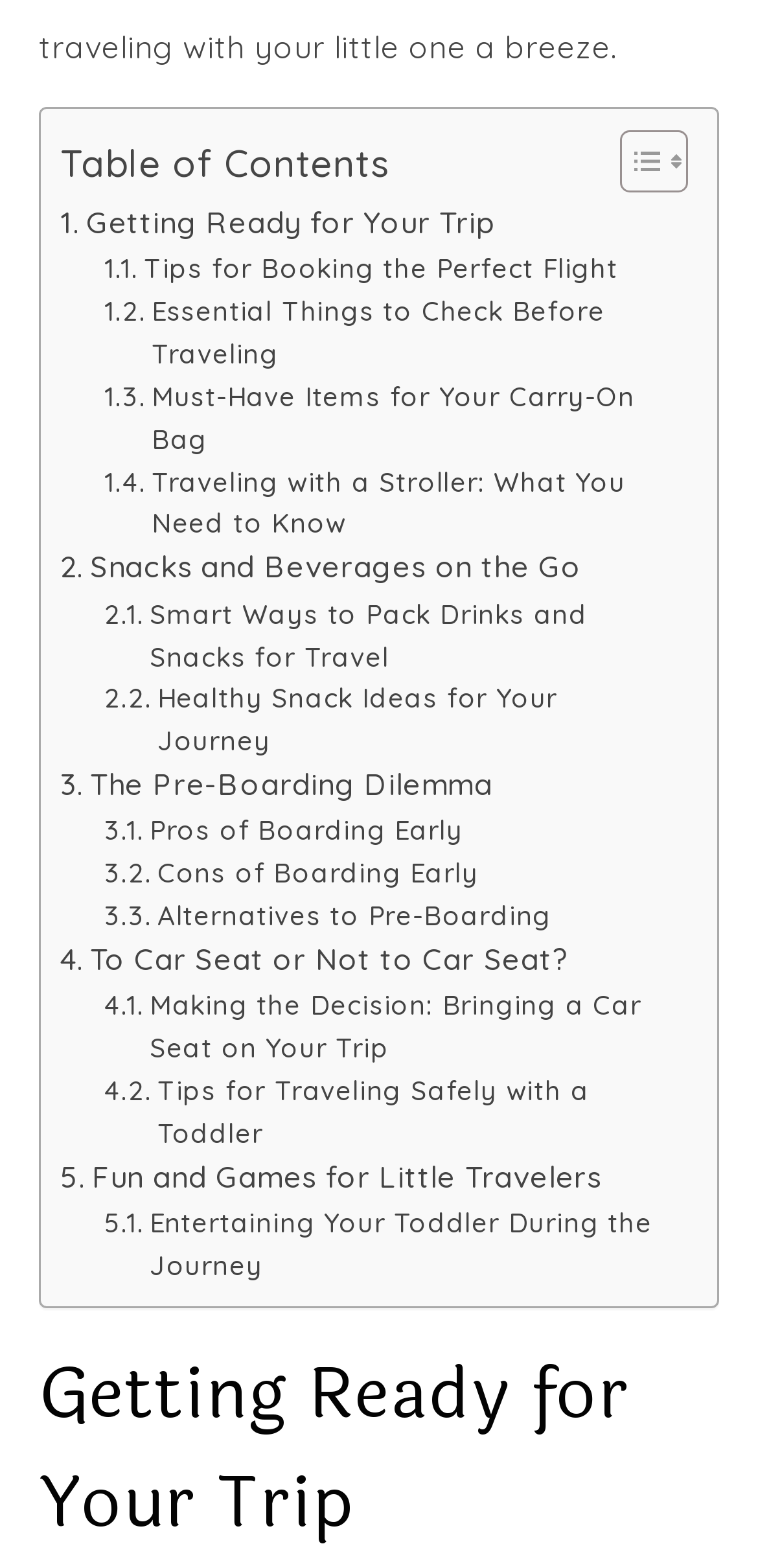Given the element description "Alternatives to Pre-Boarding", identify the bounding box of the corresponding UI element.

[0.138, 0.571, 0.728, 0.598]